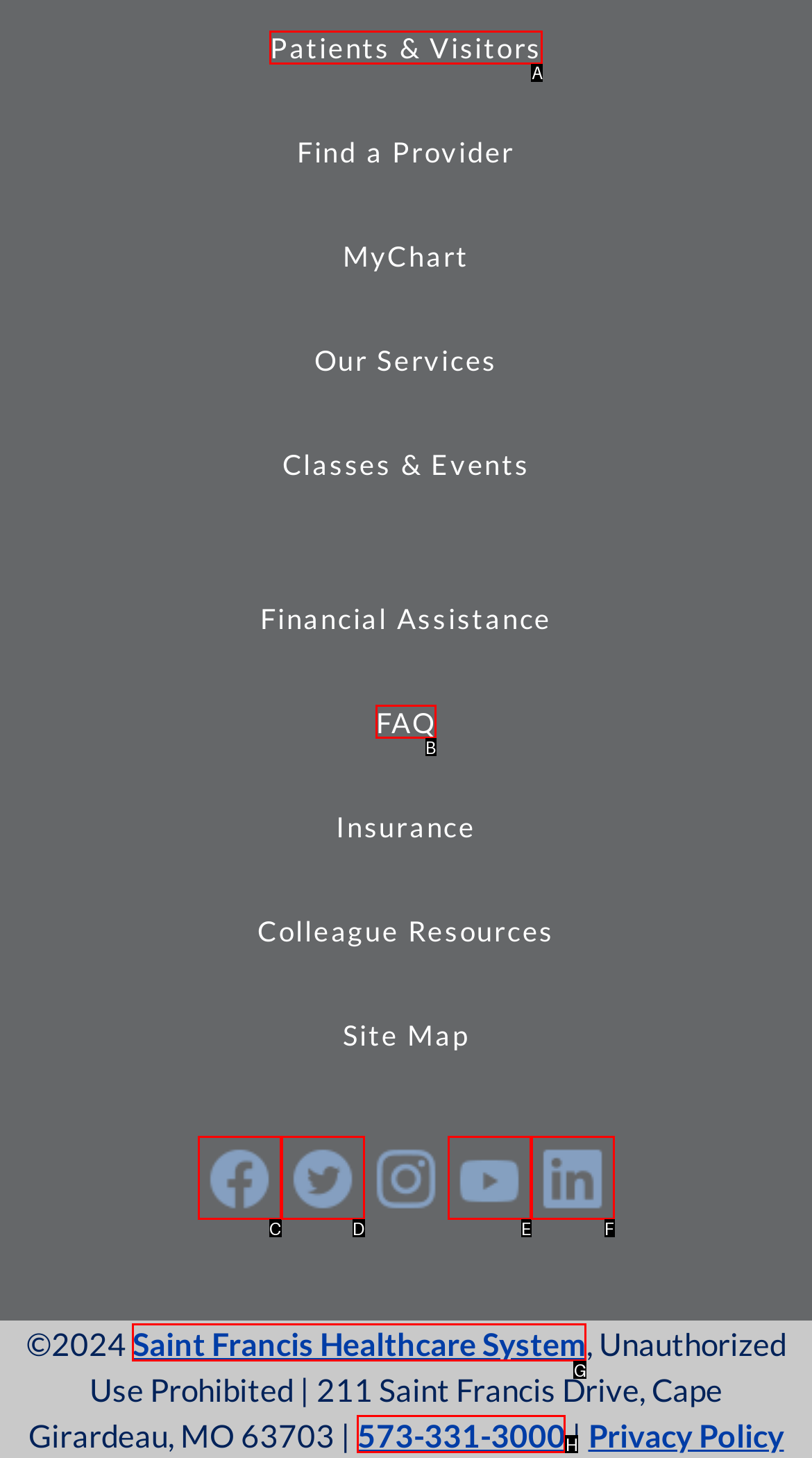From the given choices, which option should you click to complete this task: Click on Patients & Visitors? Answer with the letter of the correct option.

A